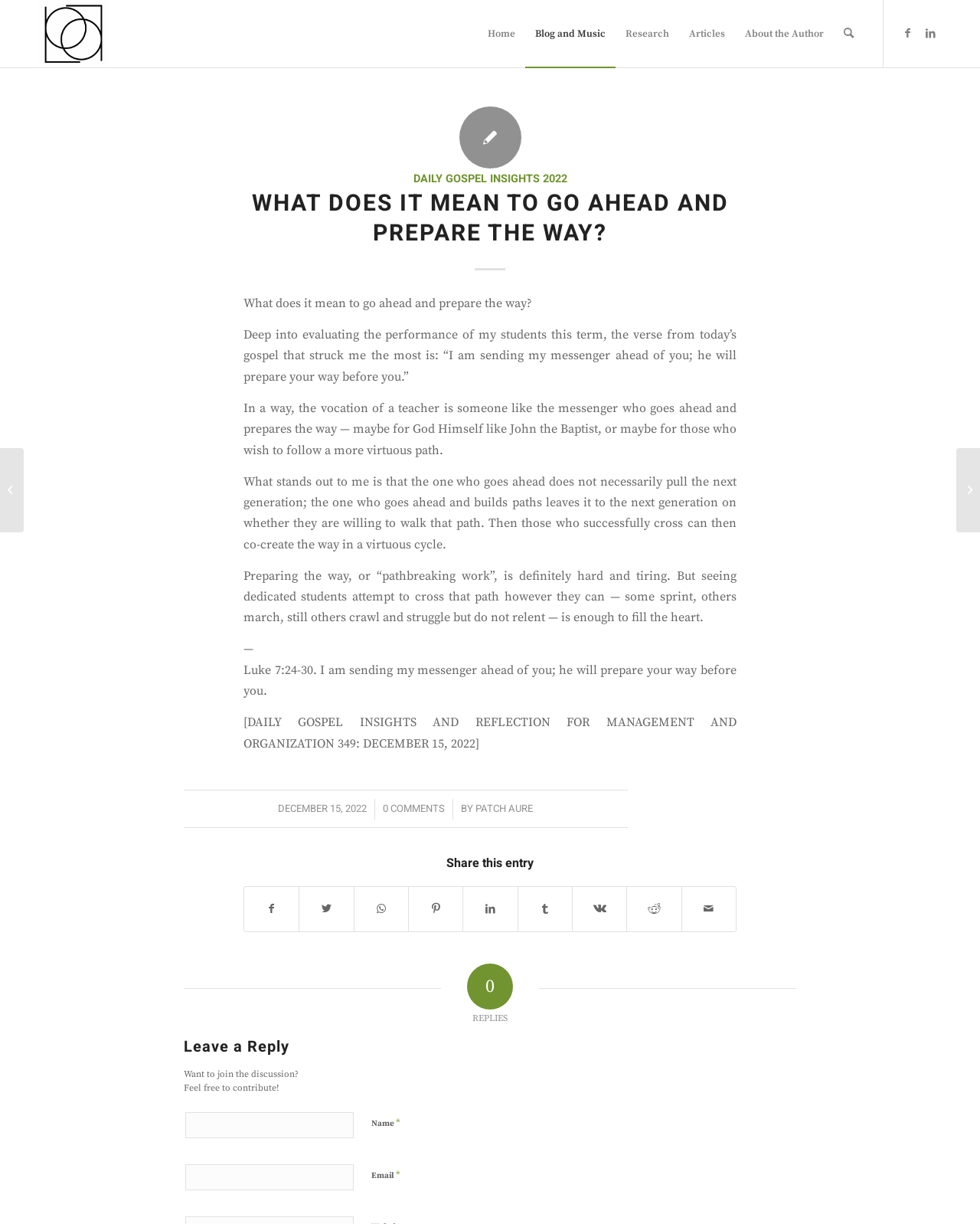Give a concise answer using one word or a phrase to the following question:
How many social media platforms can you share this article on?

9